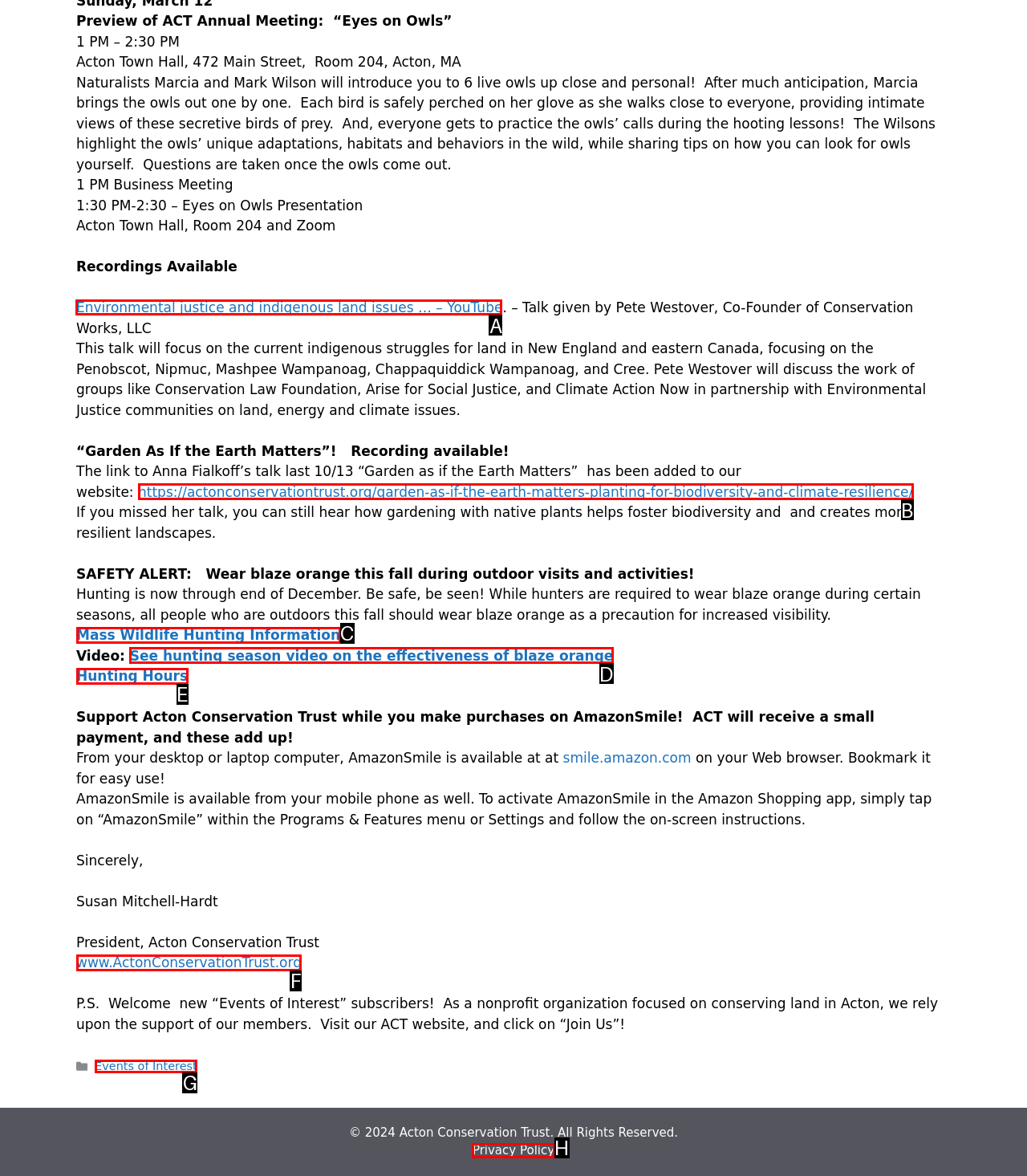Select the UI element that should be clicked to execute the following task: Visit the website to learn more about Environmental justice and indigenous land issues
Provide the letter of the correct choice from the given options.

A